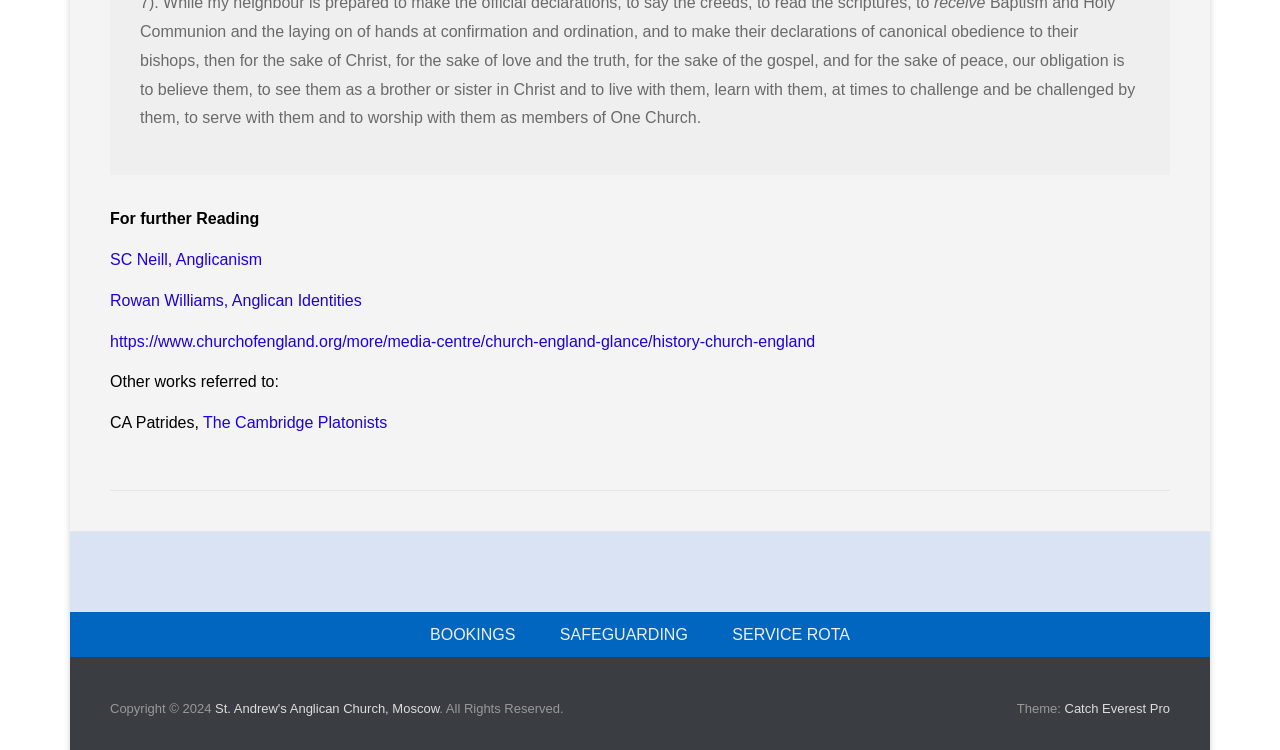Determine the bounding box coordinates of the clickable region to carry out the instruction: "Visit the Church of England website".

[0.086, 0.444, 0.637, 0.466]